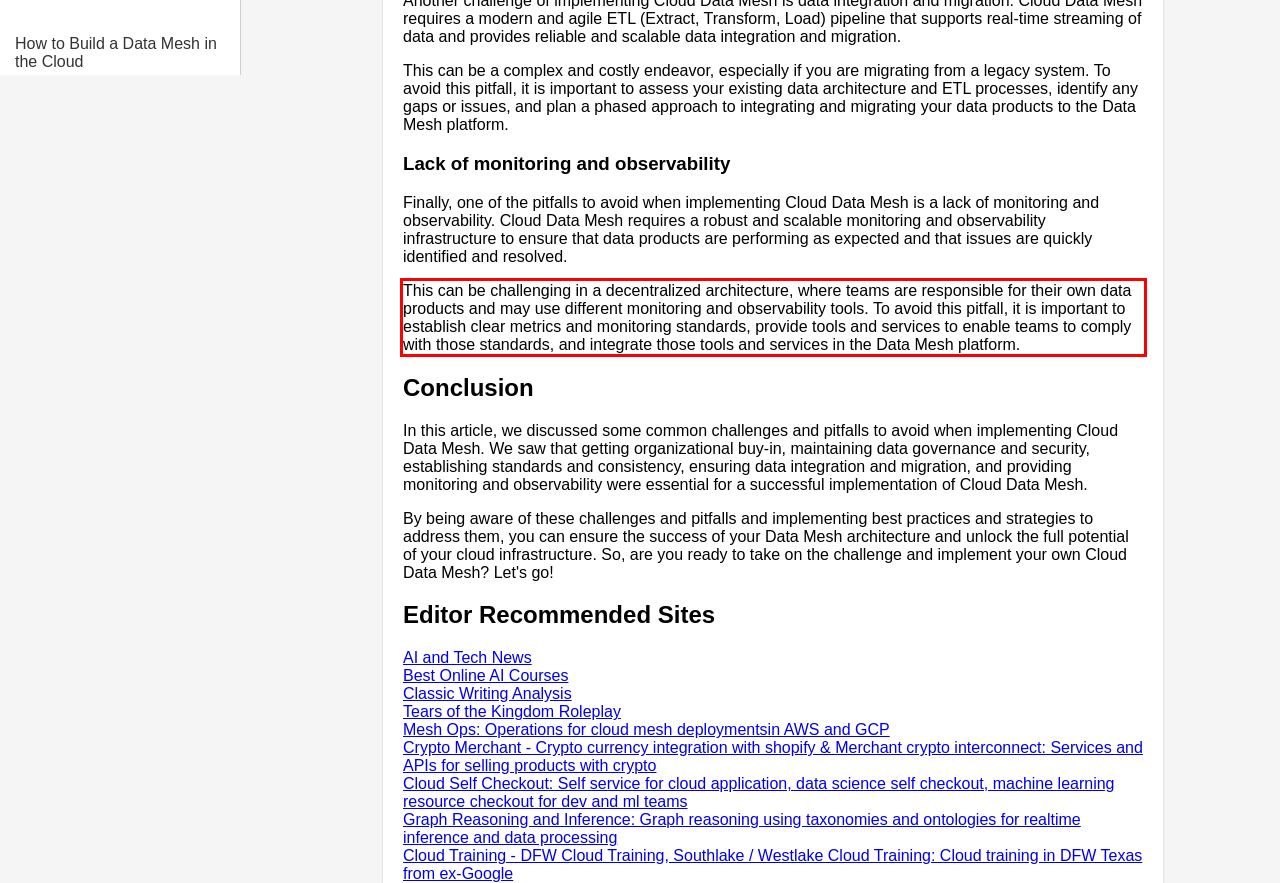Given a screenshot of a webpage, locate the red bounding box and extract the text it encloses.

This can be challenging in a decentralized architecture, where teams are responsible for their own data products and may use different monitoring and observability tools. To avoid this pitfall, it is important to establish clear metrics and monitoring standards, provide tools and services to enable teams to comply with those standards, and integrate those tools and services in the Data Mesh platform.